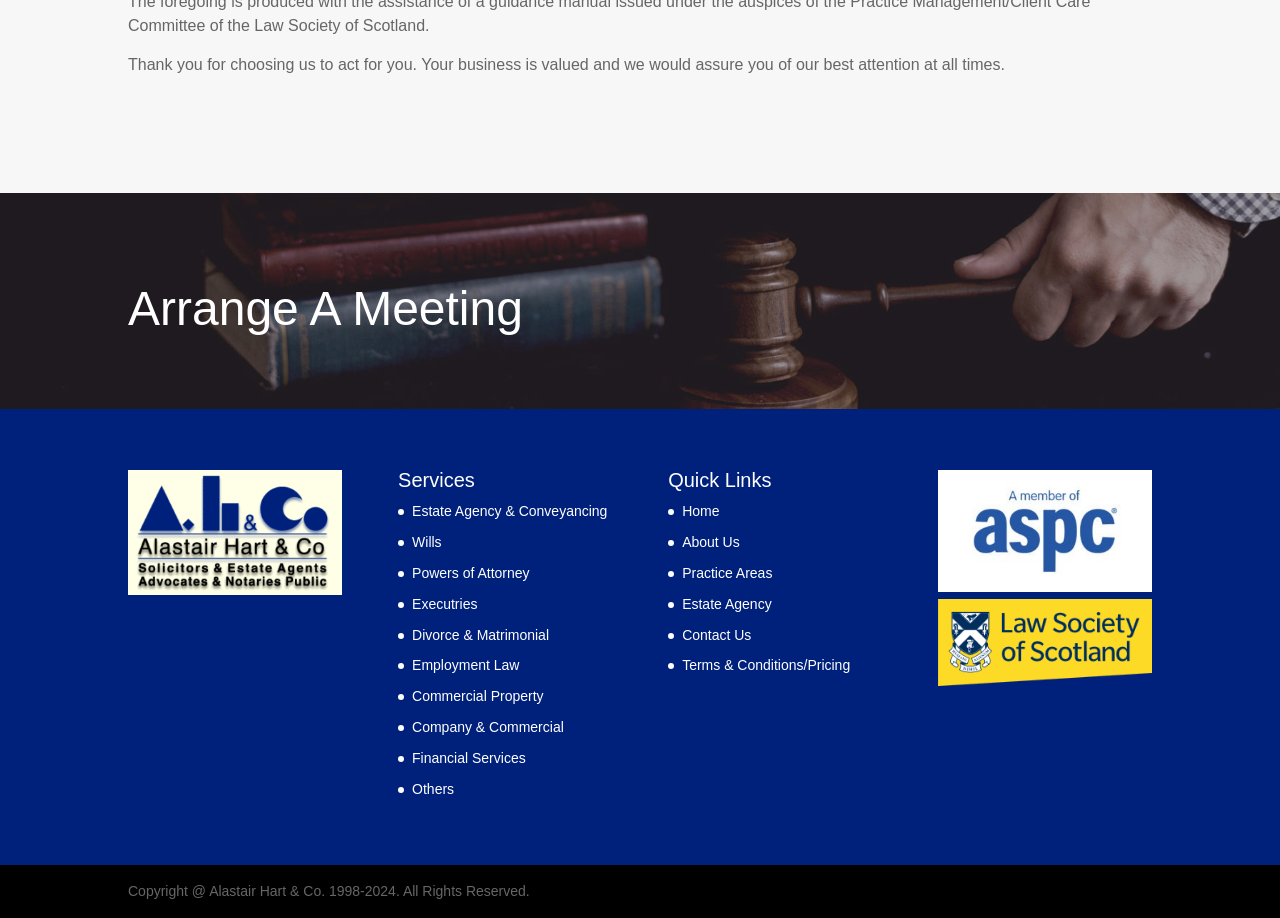Please analyze the image and give a detailed answer to the question:
What is the 'Arrange A Meeting' section for?

The 'Arrange A Meeting' section is likely for scheduling a meeting with the law firm, as it is a prominent heading on the webpage and is placed near the 'GET IN TOUCH' link.